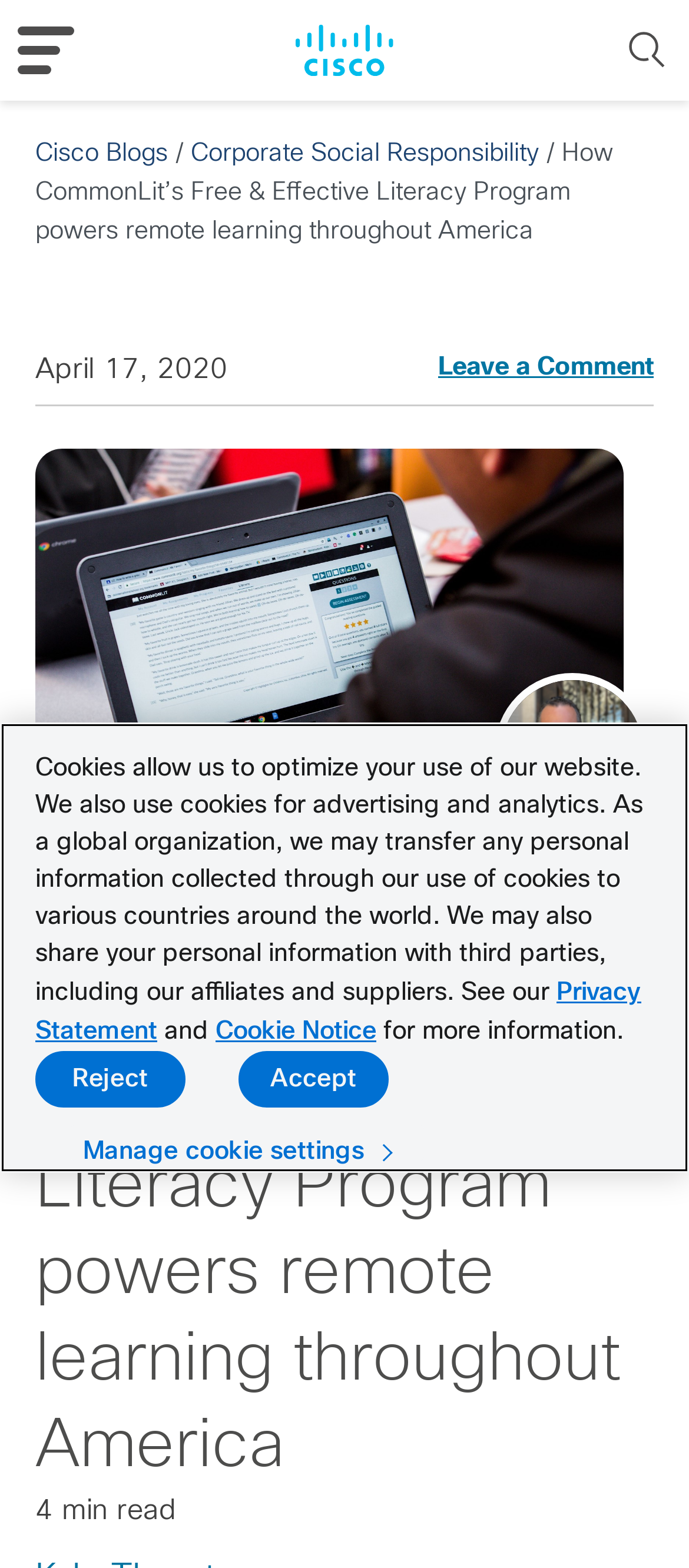Find the bounding box coordinates for the HTML element described in this sentence: "Privacy Statement". Provide the coordinates as four float numbers between 0 and 1, in the format [left, top, right, bottom].

[0.051, 0.692, 0.925, 0.735]